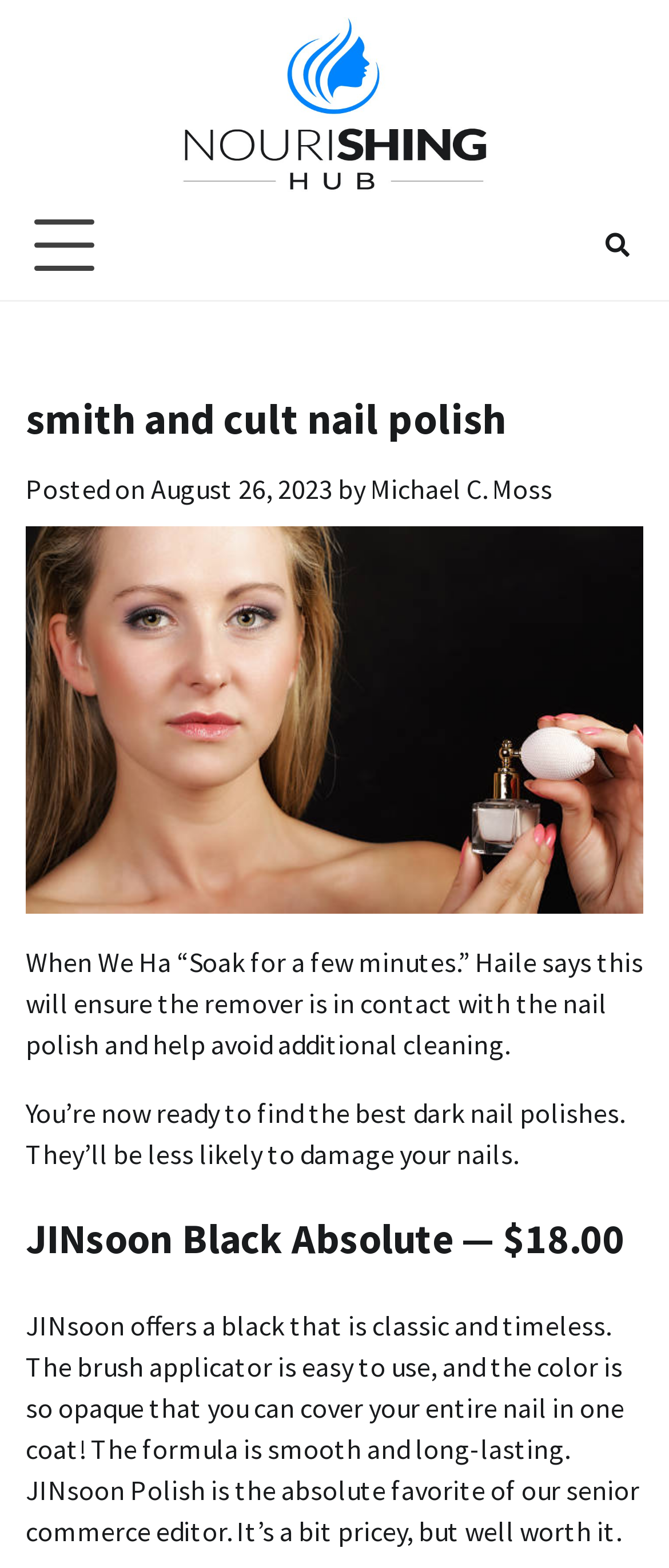Identify the bounding box for the UI element described as: "August 26, 2023August 26, 2023". Ensure the coordinates are four float numbers between 0 and 1, formatted as [left, top, right, bottom].

[0.226, 0.301, 0.497, 0.323]